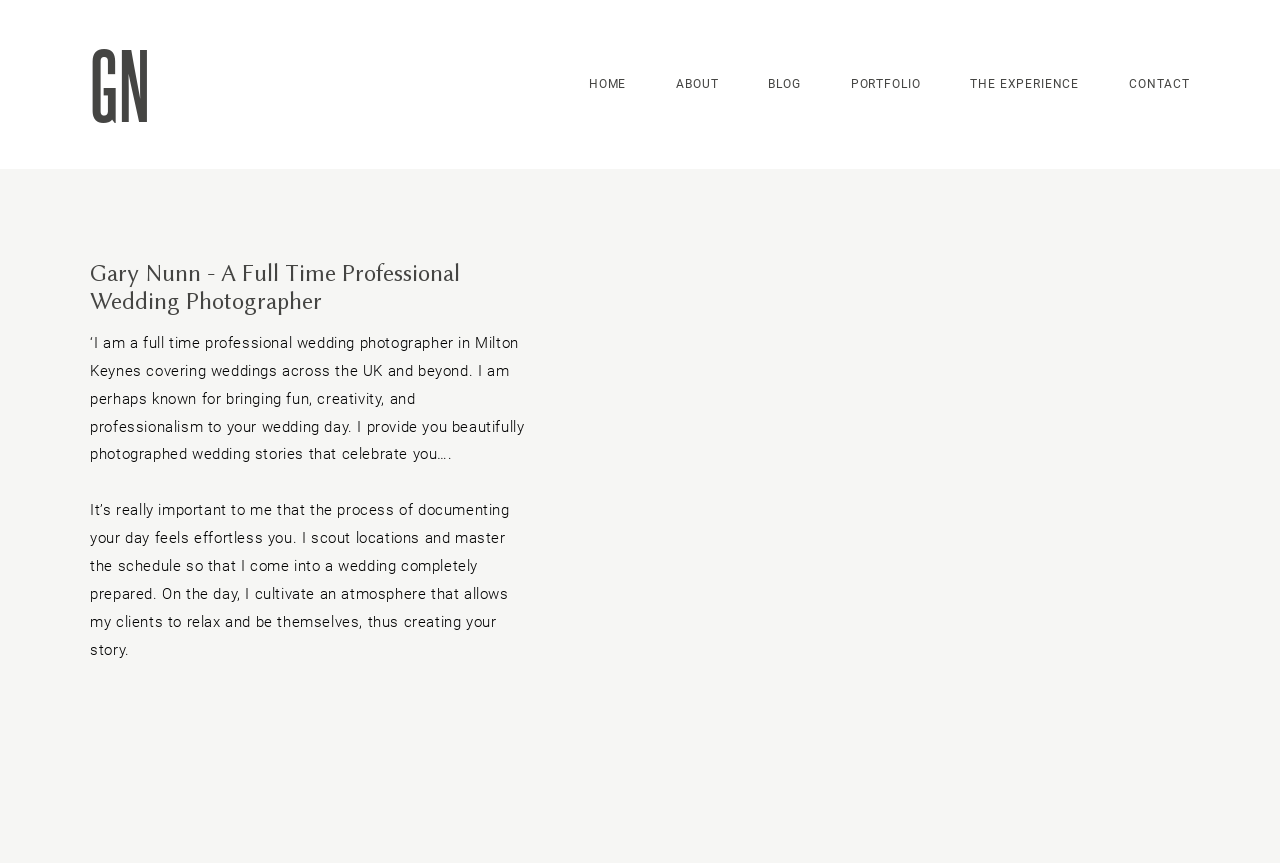Using the information in the image, give a detailed answer to the following question: What is the photographer's approach to weddings?

I inferred the photographer's approach to weddings by reading the static text element which says 'I cultivate an atmosphere that allows my clients to relax and be themselves, thus creating your story.' and 'bringing fun, creativity, and professionalism to your wedding day'.